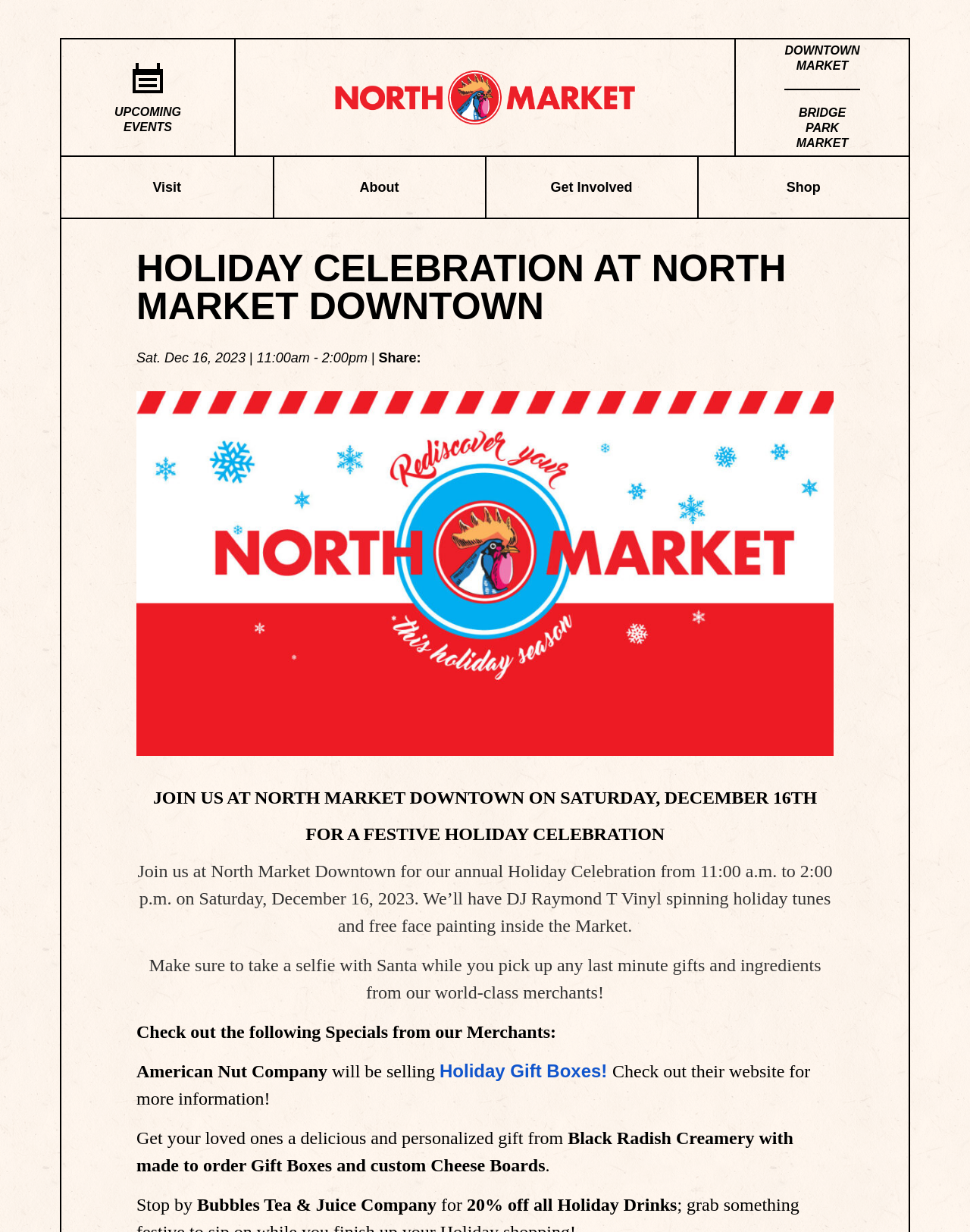Show the bounding box coordinates of the region that should be clicked to follow the instruction: "Visit North Market Downtown."

[0.809, 0.036, 0.886, 0.059]